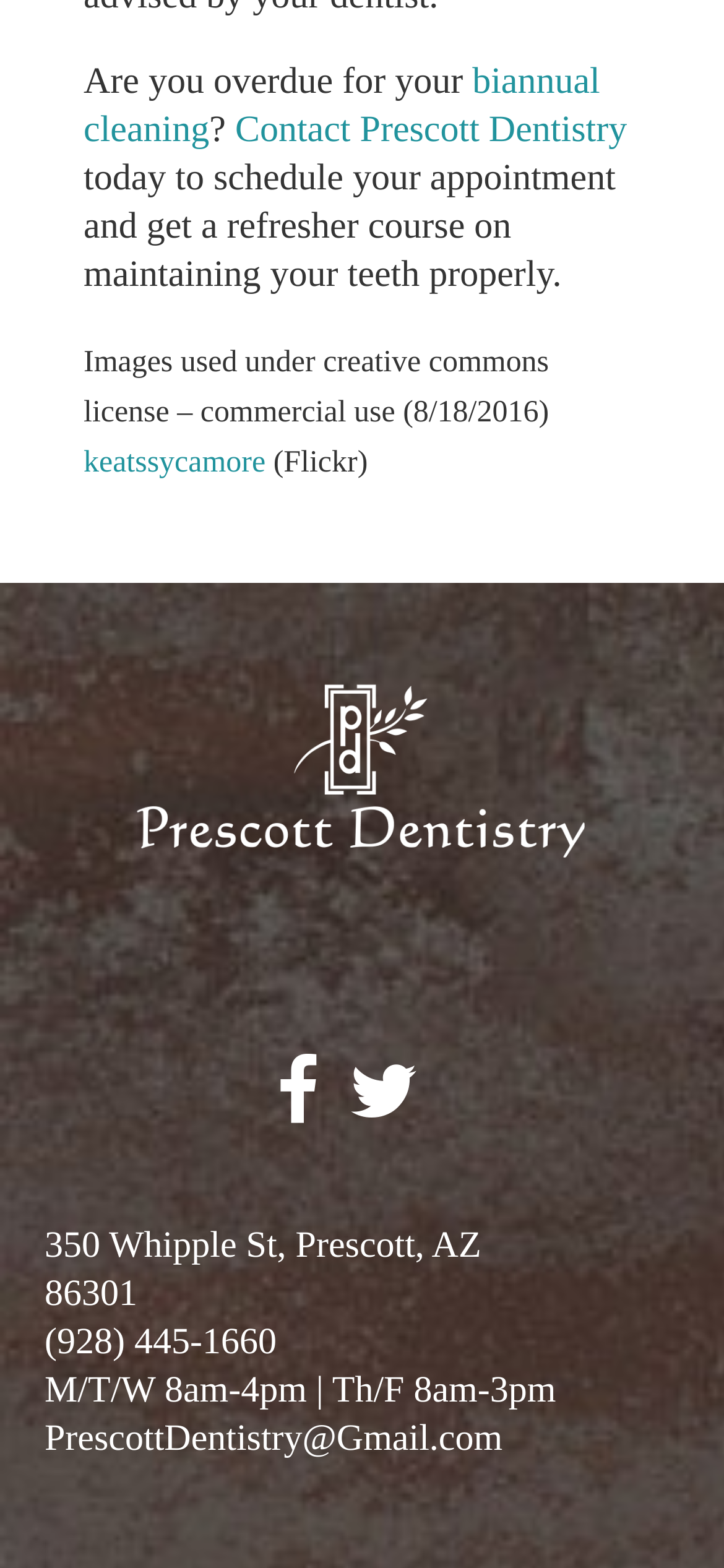What is the email address of the dentist?
Provide a fully detailed and comprehensive answer to the question.

The webpage provides the email address of the dentist as PrescottDentistry@Gmail.com, which can be found in the link element with the bounding box coordinates [0.062, 0.904, 0.694, 0.93].